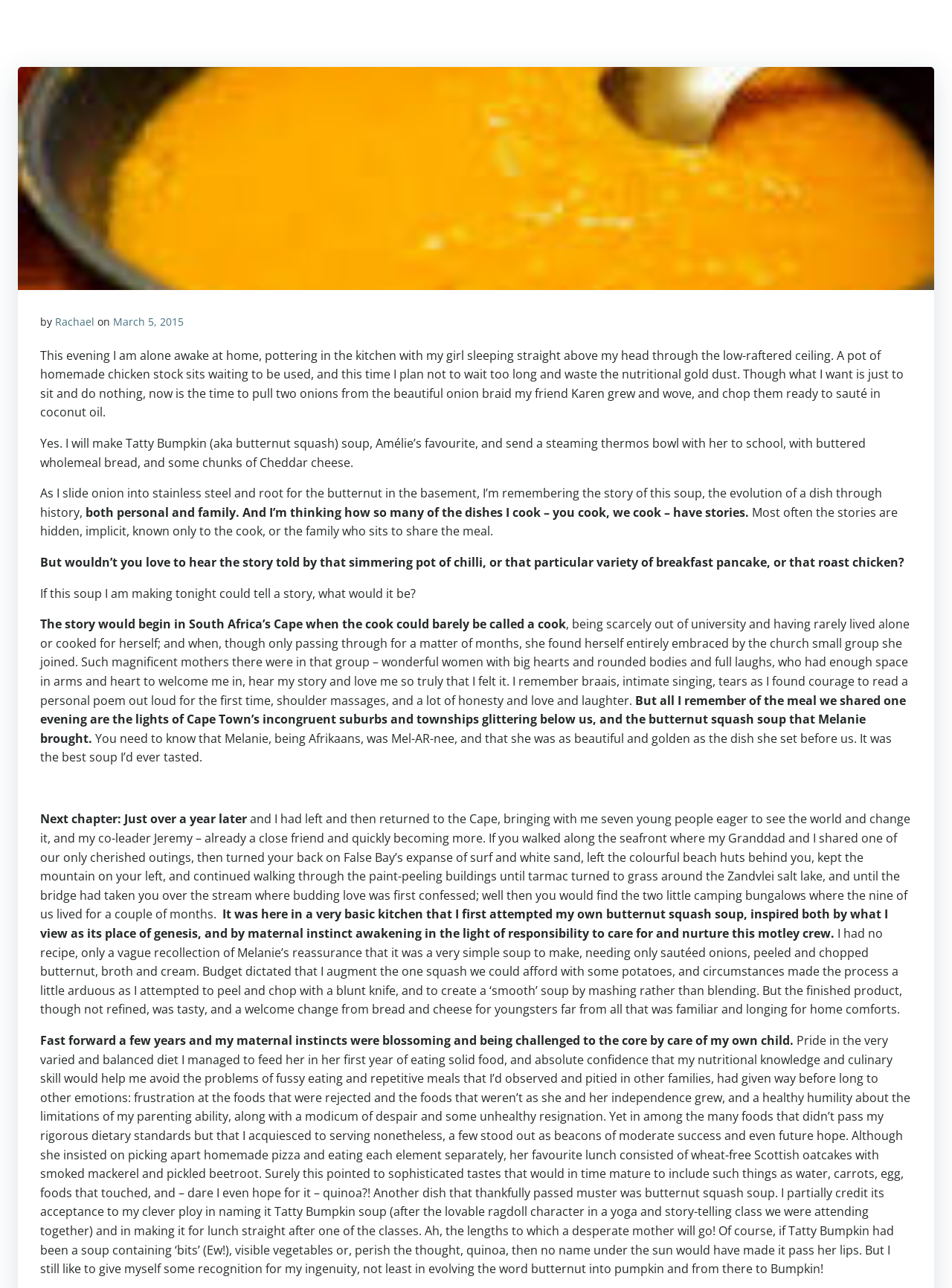Identify and provide the bounding box for the element described by: "Rachael Barham".

[0.012, 0.012, 0.211, 0.047]